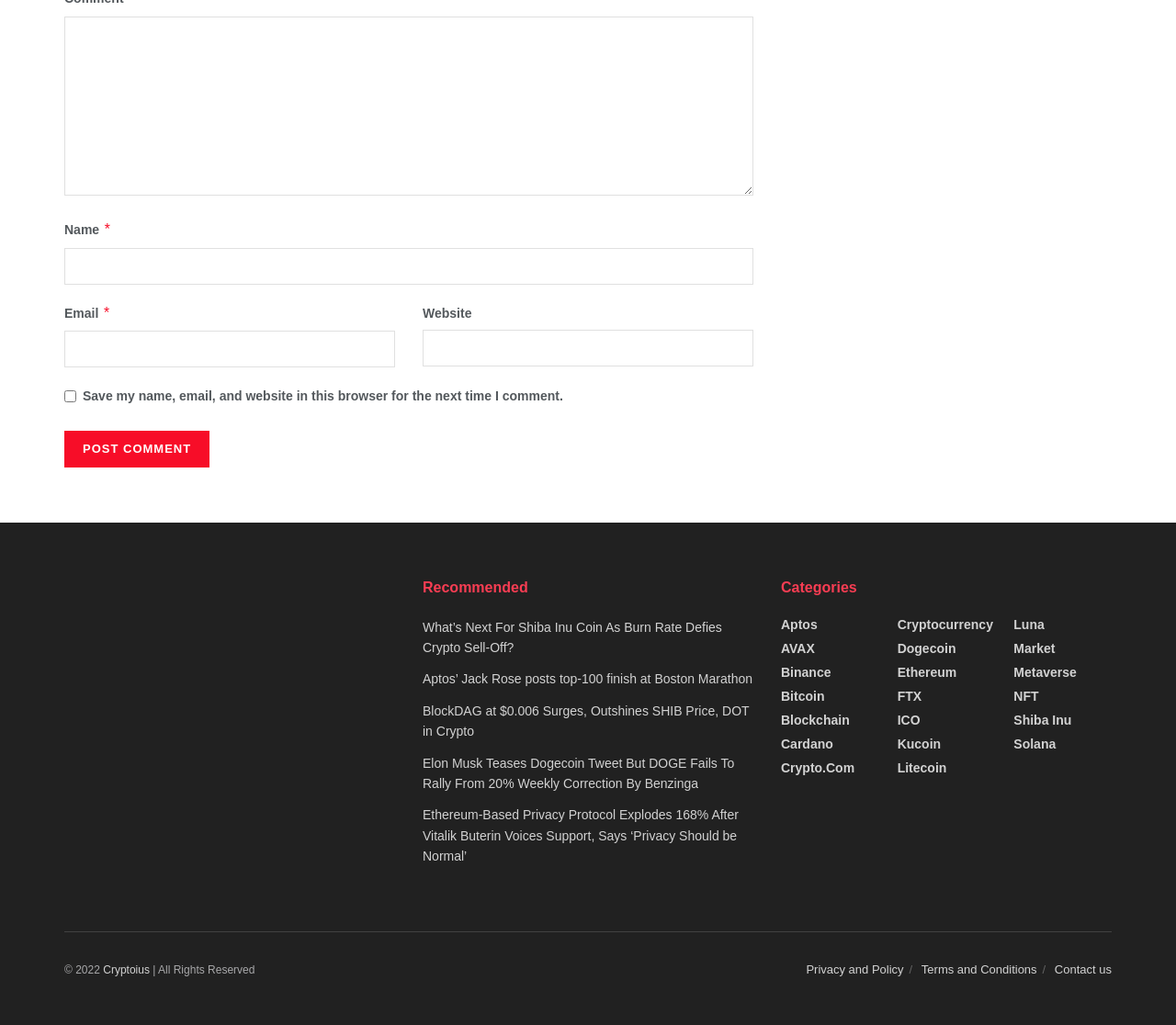Determine the bounding box coordinates of the clickable element to achieve the following action: 'Click on 'Get 2 FREE Sailing Courses''. Provide the coordinates as four float values between 0 and 1, formatted as [left, top, right, bottom].

None